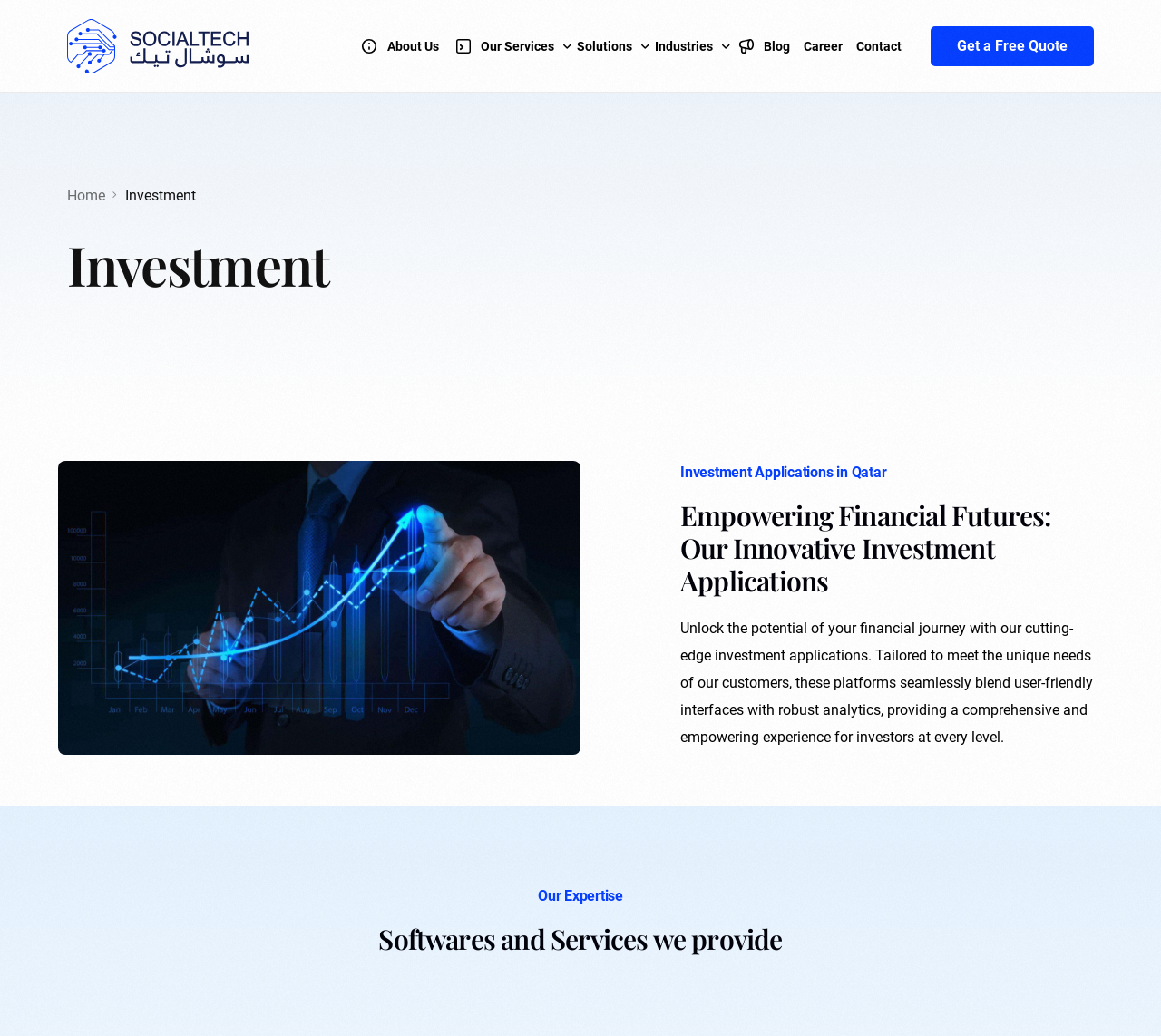Locate the bounding box coordinates of the area you need to click to fulfill this instruction: 'Read the blog'. The coordinates must be in the form of four float numbers ranging from 0 to 1: [left, top, right, bottom].

[0.628, 0.0, 0.686, 0.089]